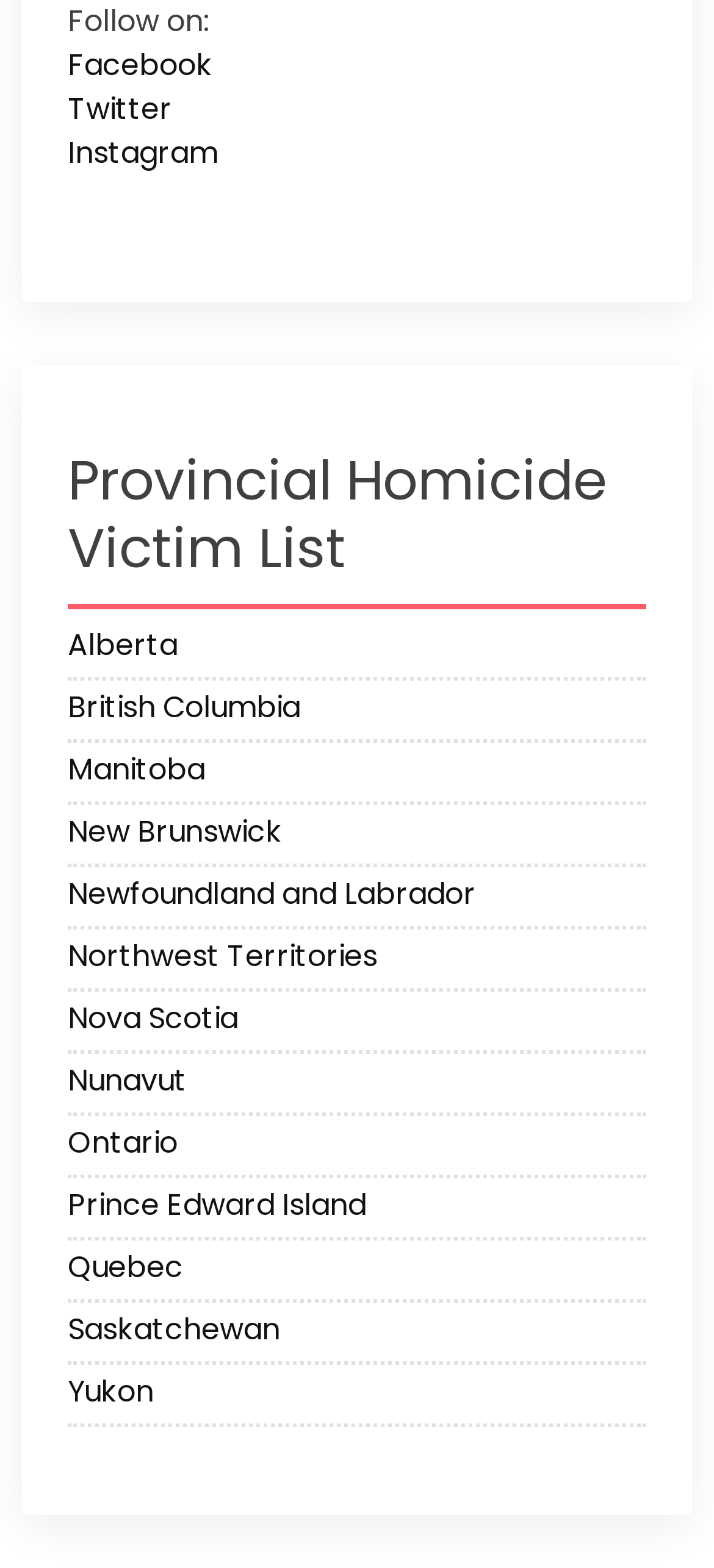Please specify the coordinates of the bounding box for the element that should be clicked to carry out this instruction: "Visit Facebook". The coordinates must be four float numbers between 0 and 1, formatted as [left, top, right, bottom].

[0.095, 0.028, 0.297, 0.055]